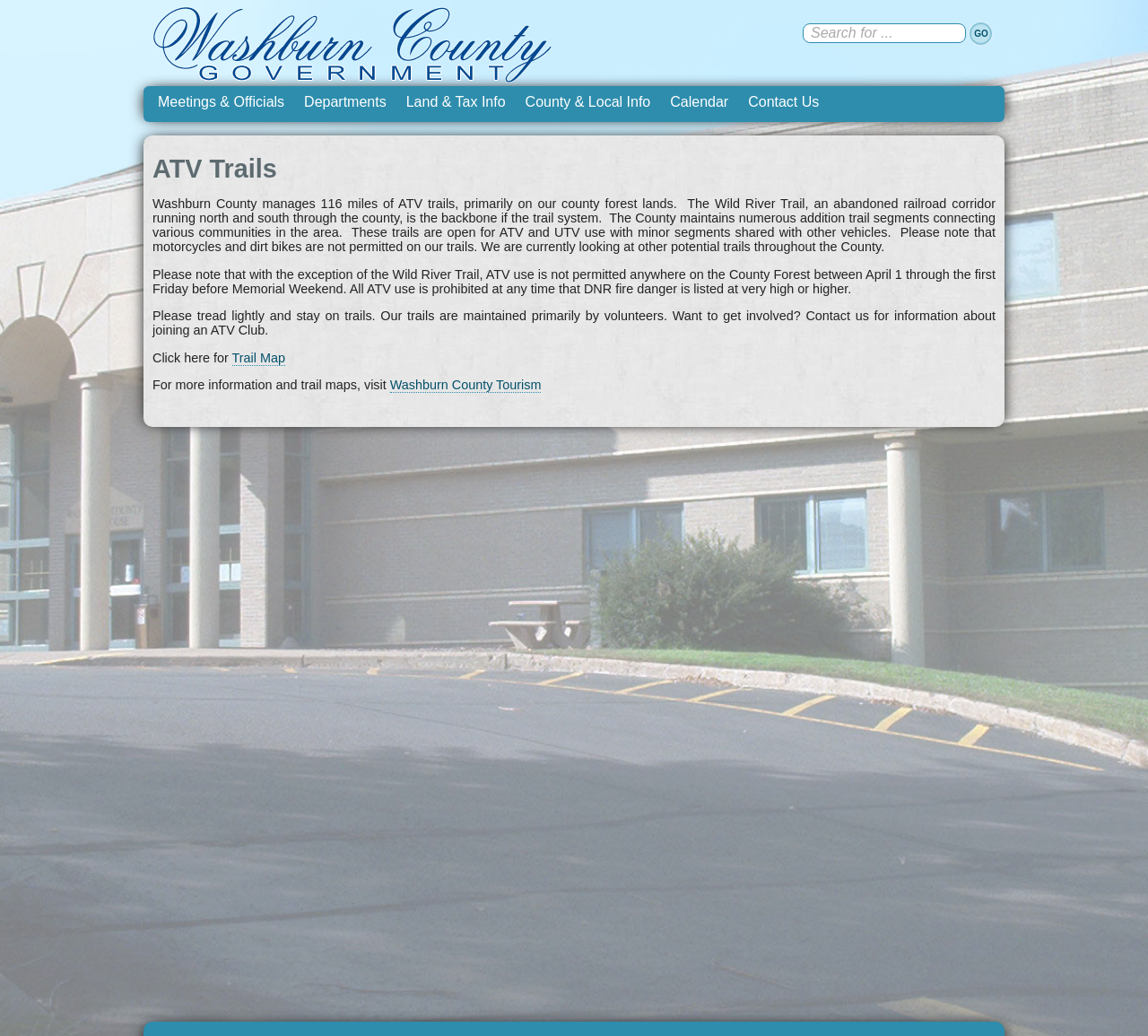How many miles of ATV trails are managed by Washburn County?
Analyze the screenshot and provide a detailed answer to the question.

The webpage states that 'Washburn County manages 116 miles of ATV trails, primarily on our county forest lands.' This indicates that Washburn County manages 116 miles of ATV trails.